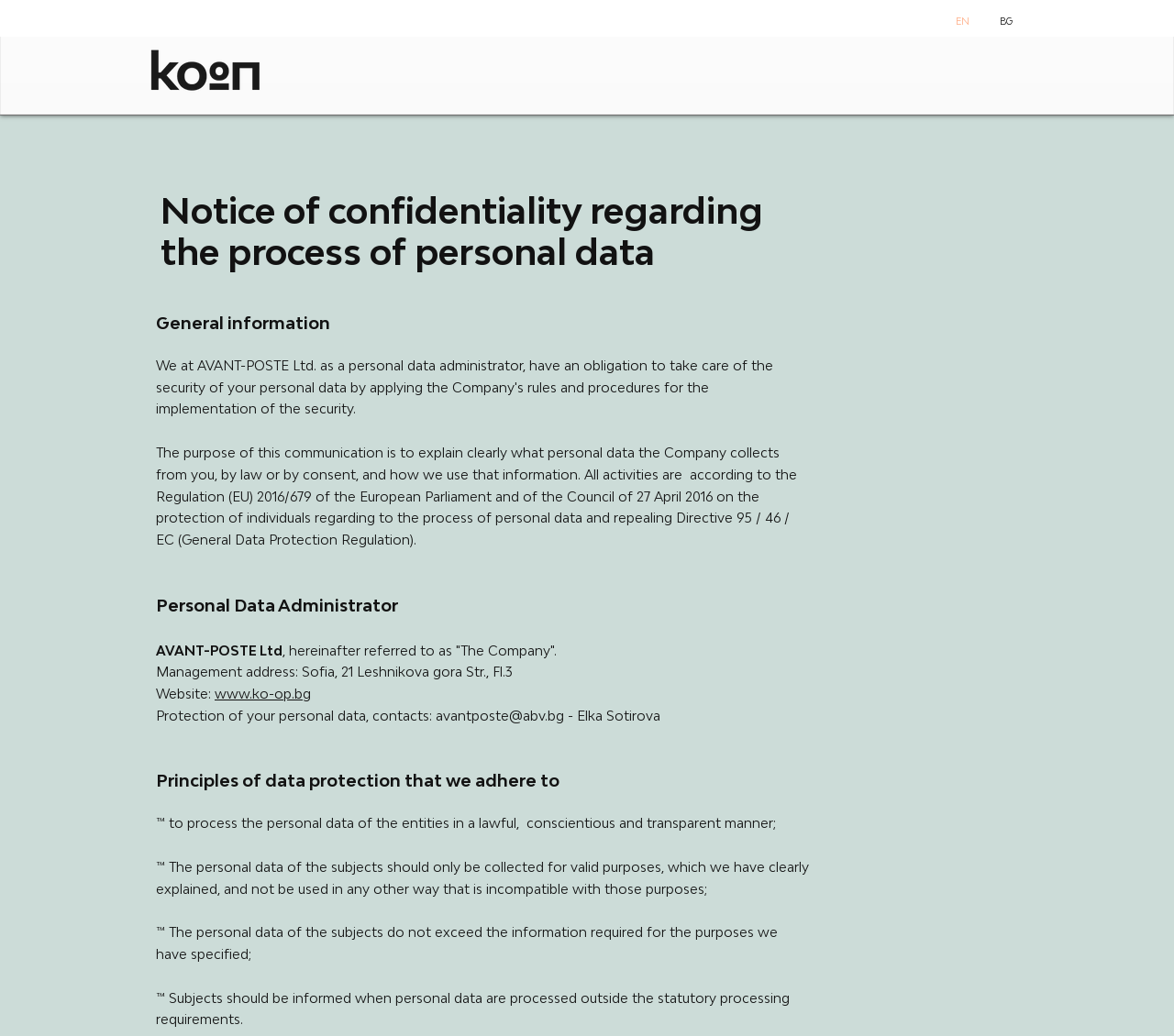Extract the top-level heading from the webpage and provide its text.

Notice of confidentiality regarding the process of personal data